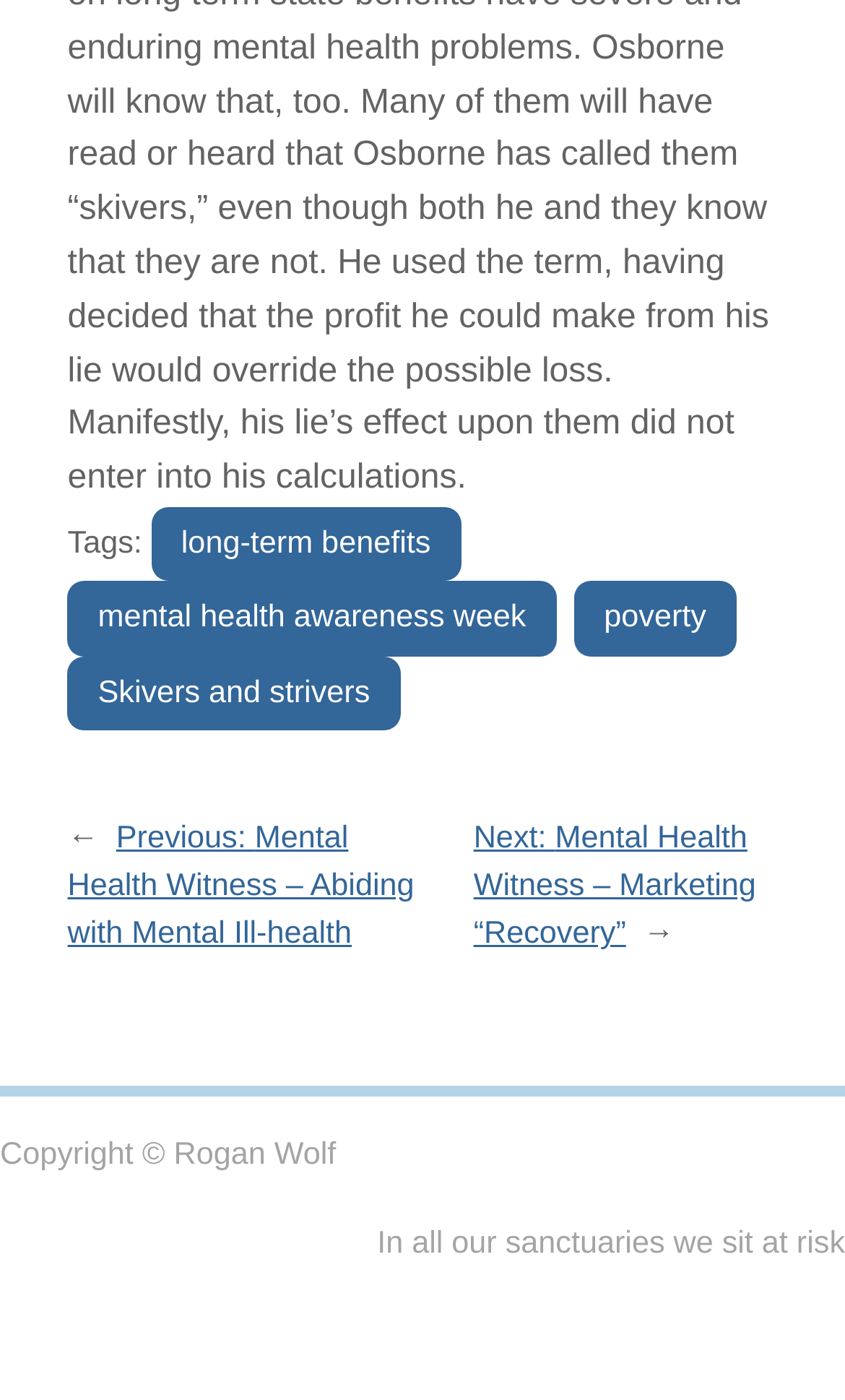What is the copyright information?
Please interpret the details in the image and answer the question thoroughly.

The copyright information is 'Copyright © Rogan Wolf' which is a static text element located at the bottom of the webpage, indicated by its bounding box coordinates [0.0, 0.812, 0.398, 0.837].